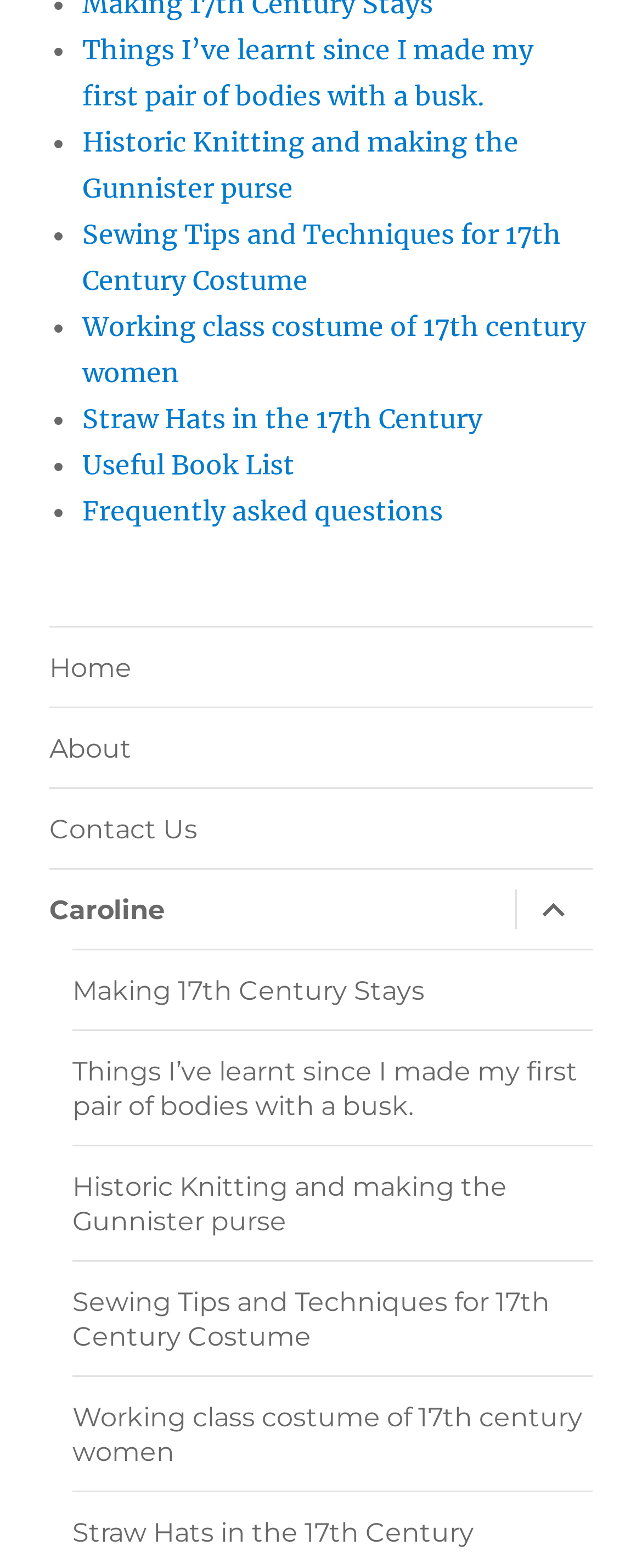Please identify the bounding box coordinates of the clickable region that I should interact with to perform the following instruction: "click on the link to learn about making 17th century stays". The coordinates should be expressed as four float numbers between 0 and 1, i.e., [left, top, right, bottom].

[0.113, 0.606, 0.923, 0.657]